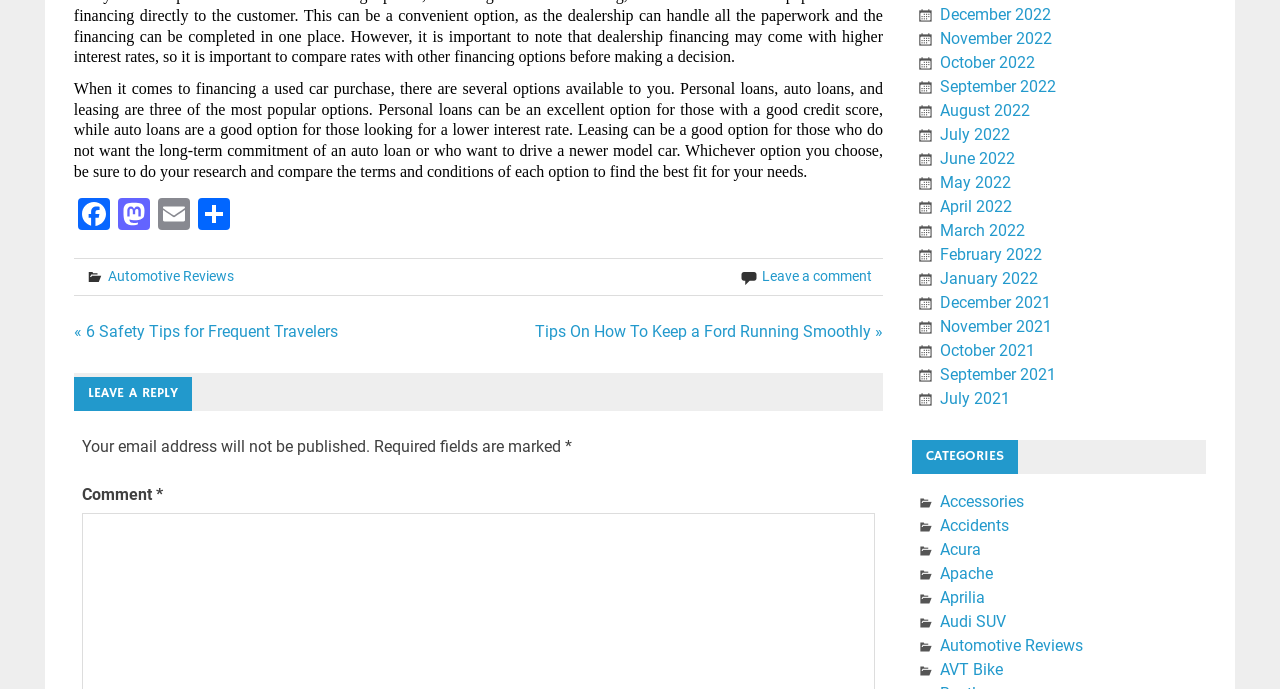What is the purpose of the 'Leave a comment' link?
Utilize the information in the image to give a detailed answer to the question.

The 'Leave a comment' link is located in the footer section of the webpage, and its purpose is to allow users to leave a comment on the webpage. This is evident from the text 'Leave a comment' associated with the link.